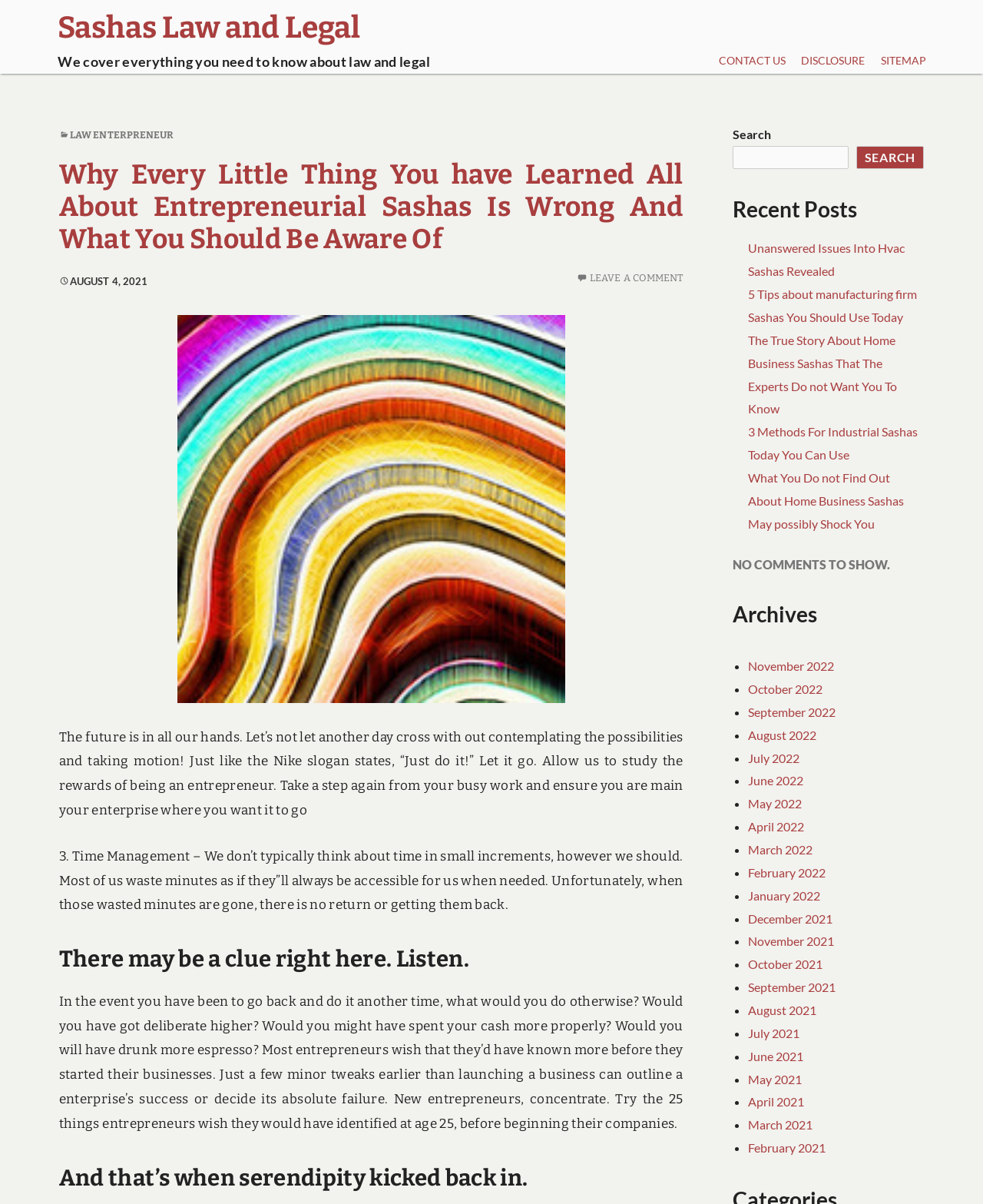Please identify the bounding box coordinates of the element that needs to be clicked to execute the following command: "Read the 'Recent Posts'". Provide the bounding box using four float numbers between 0 and 1, formatted as [left, top, right, bottom].

[0.745, 0.158, 0.94, 0.19]